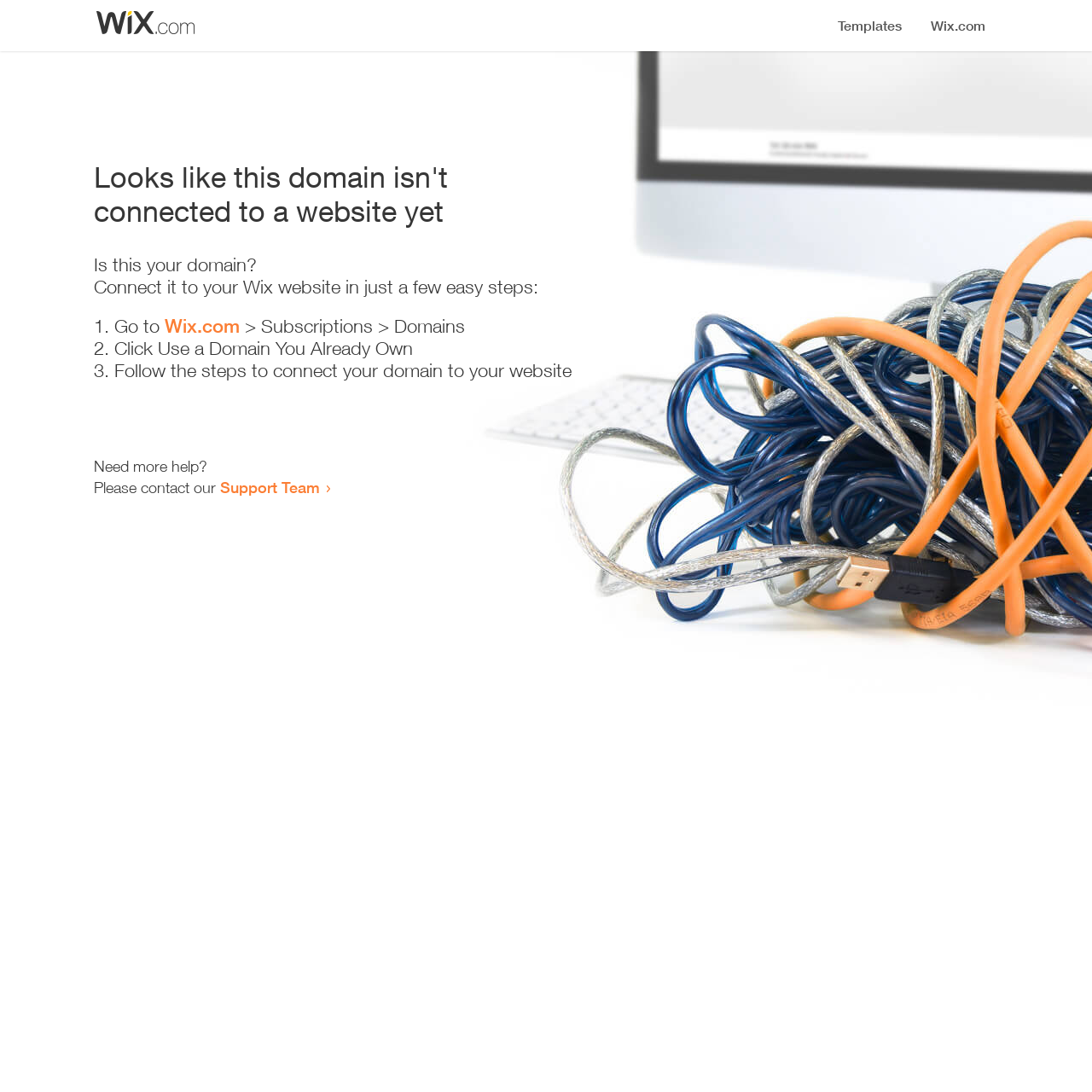Construct a thorough caption encompassing all aspects of the webpage.

The webpage appears to be an error page, indicating that a domain is not connected to a website yet. At the top, there is a small image, followed by a heading that states the error message. Below the heading, there is a question "Is this your domain?" and a brief instruction on how to connect it to a Wix website in a few easy steps.

The instructions are presented in a numbered list, with three steps. The first step is to go to Wix.com, followed by a link to the website. The second step is to click "Use a Domain You Already Own", and the third step is to follow the instructions to connect the domain to the website.

At the bottom of the page, there is a message asking if the user needs more help, and providing an option to contact the Support Team through a link. Overall, the page is simple and straightforward, guiding the user to resolve the domain connection issue.